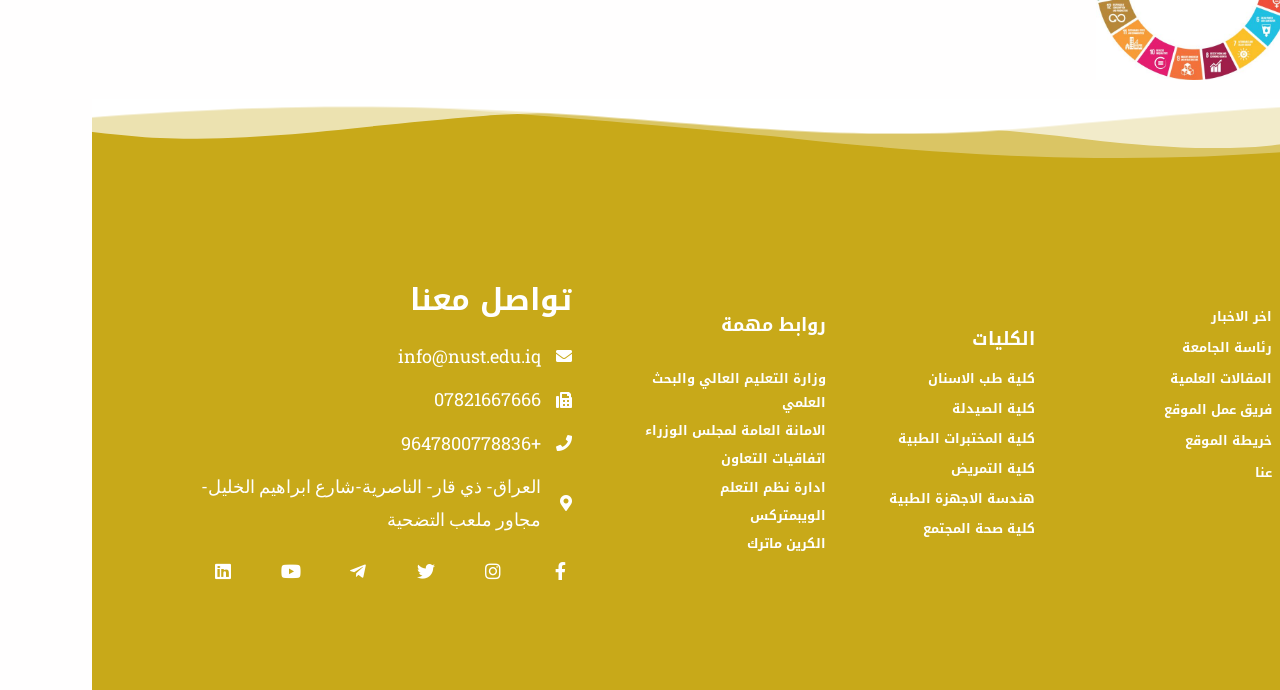What is the address of the university? From the image, respond with a single word or brief phrase.

العراق- ذي قار- الناصرية-شارع ابراهيم الخليل-مجاور ملعب التضحية